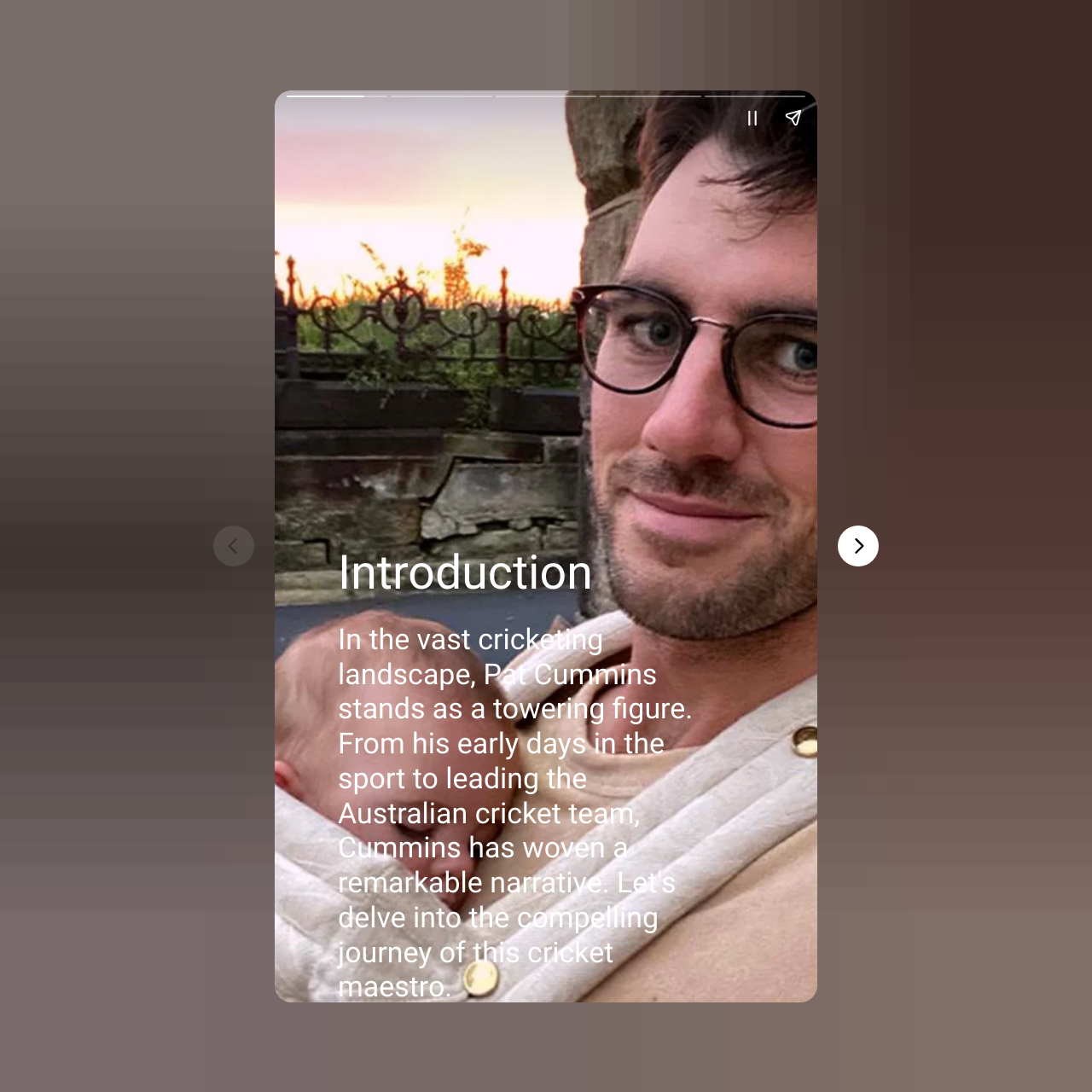Find the bounding box coordinates for the UI element that matches this description: "Our Clinicians".

None